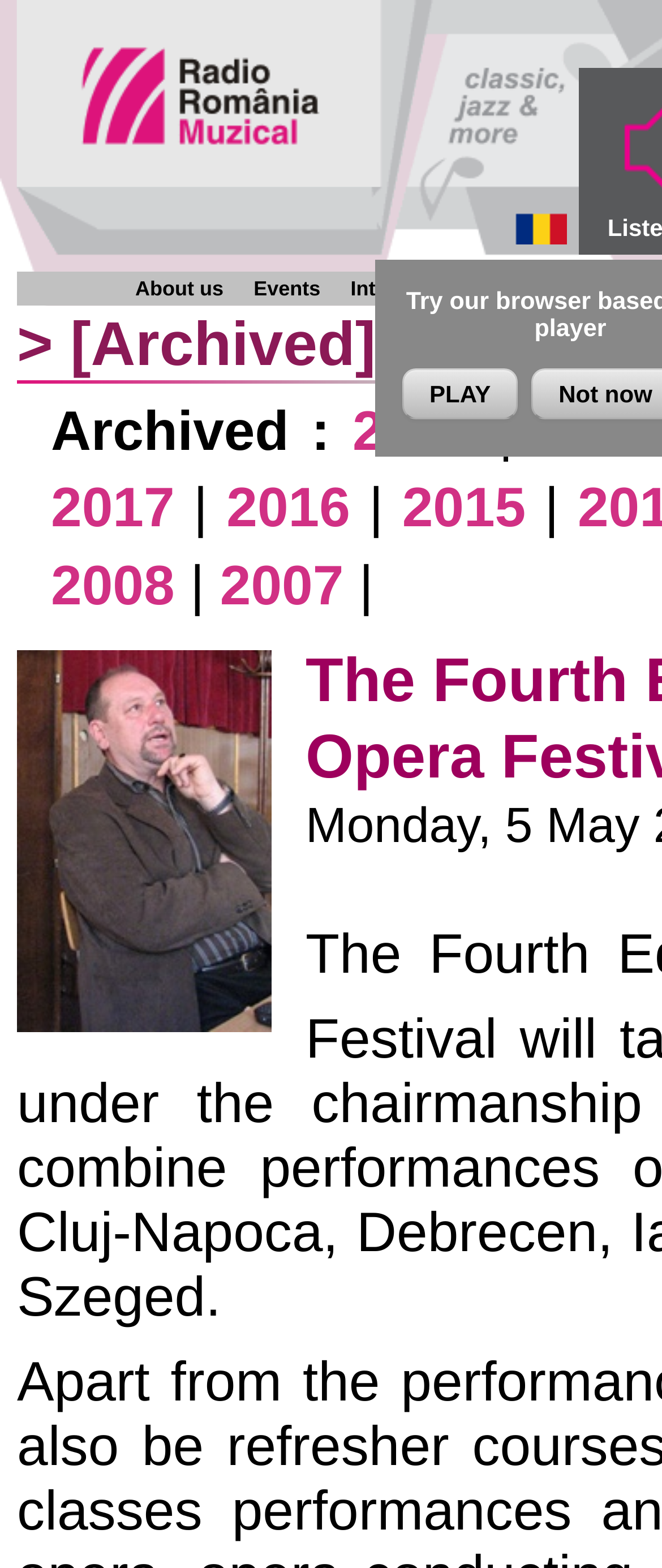Identify the bounding box coordinates of the region I need to click to complete this instruction: "check the Szeged link".

[0.026, 0.807, 0.334, 0.847]